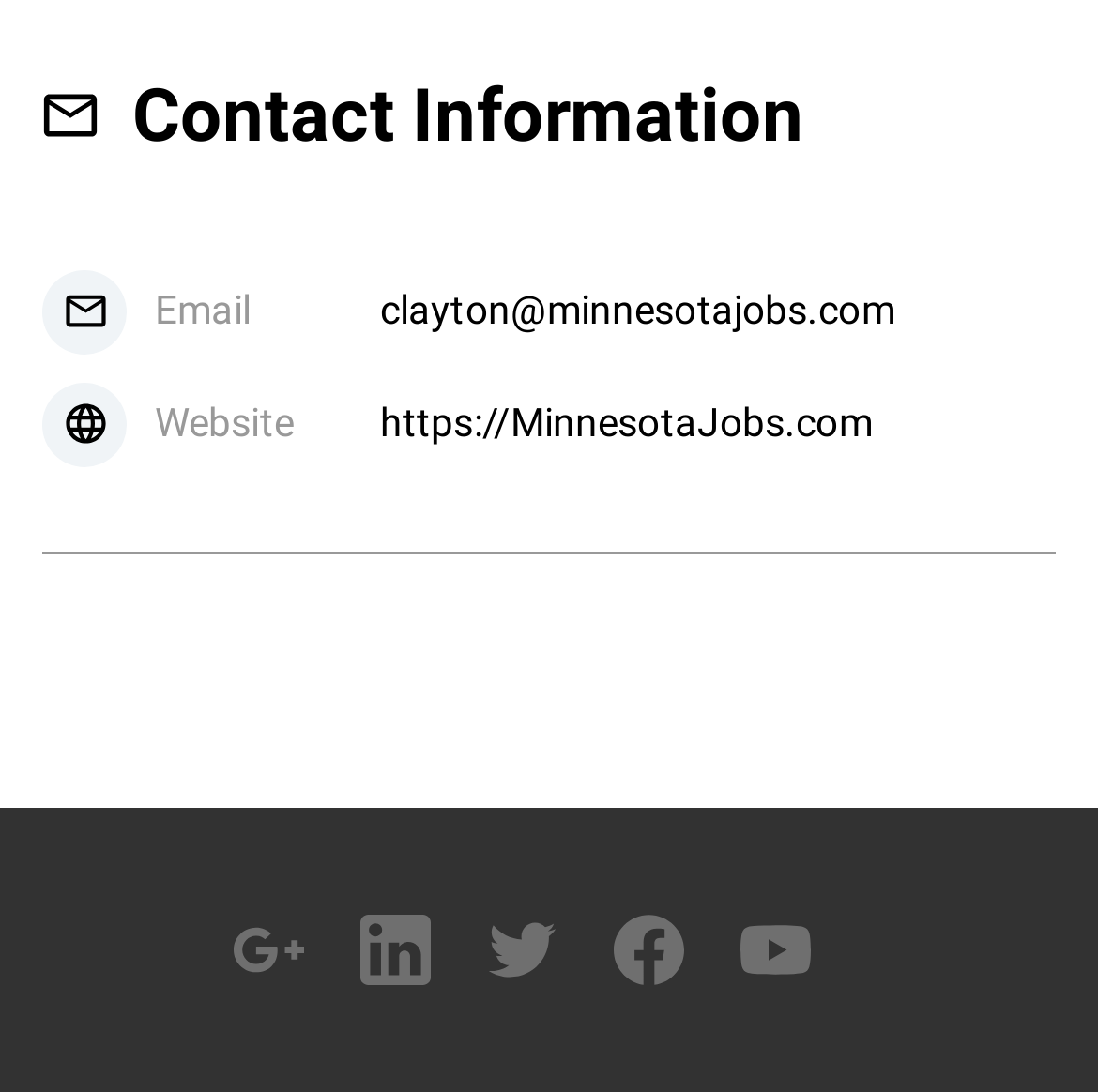Answer the following query concisely with a single word or phrase:
How many social links are present at the bottom of the page?

5